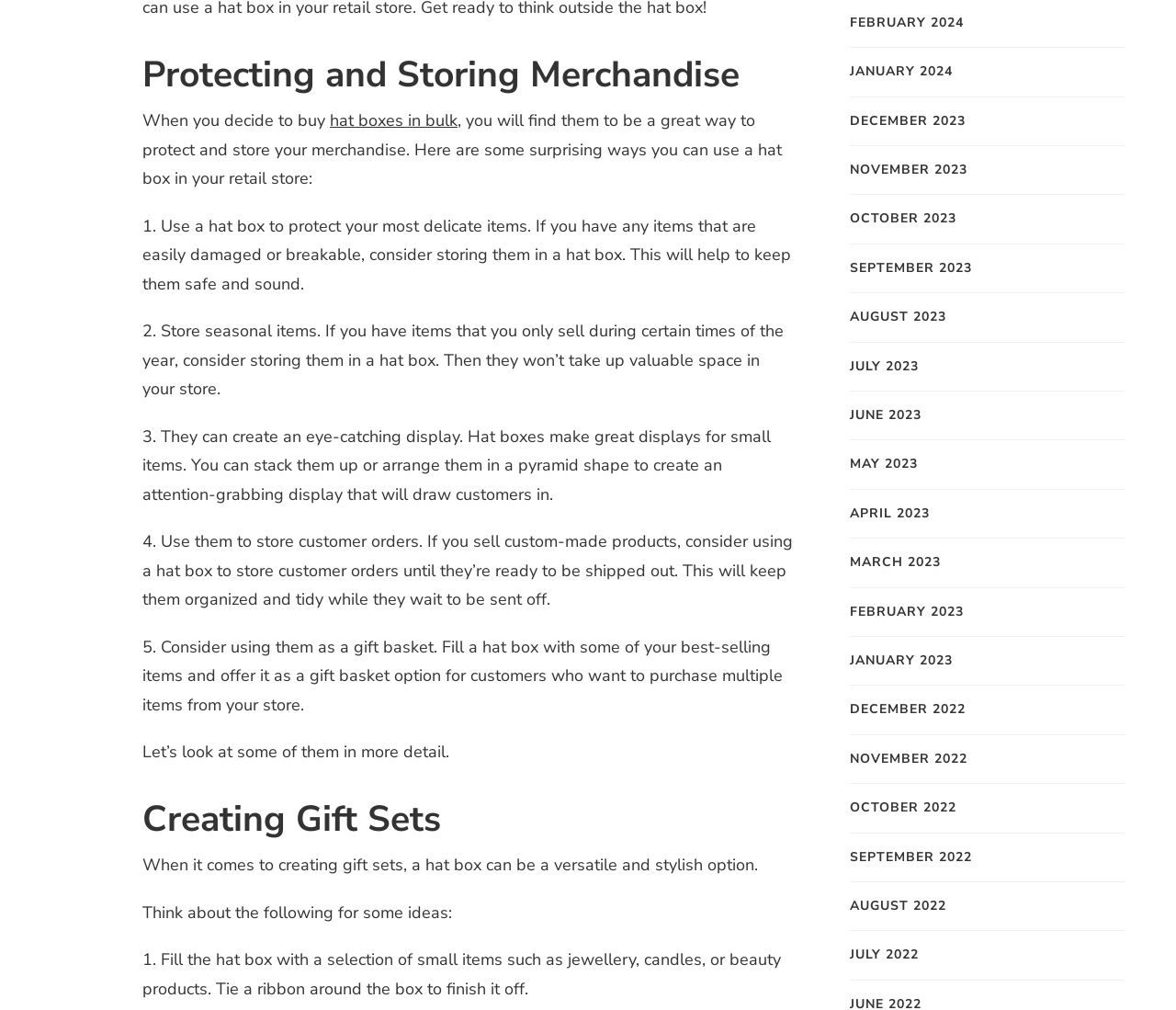How many months are listed as links on the webpage?
Answer briefly with a single word or phrase based on the image.

24